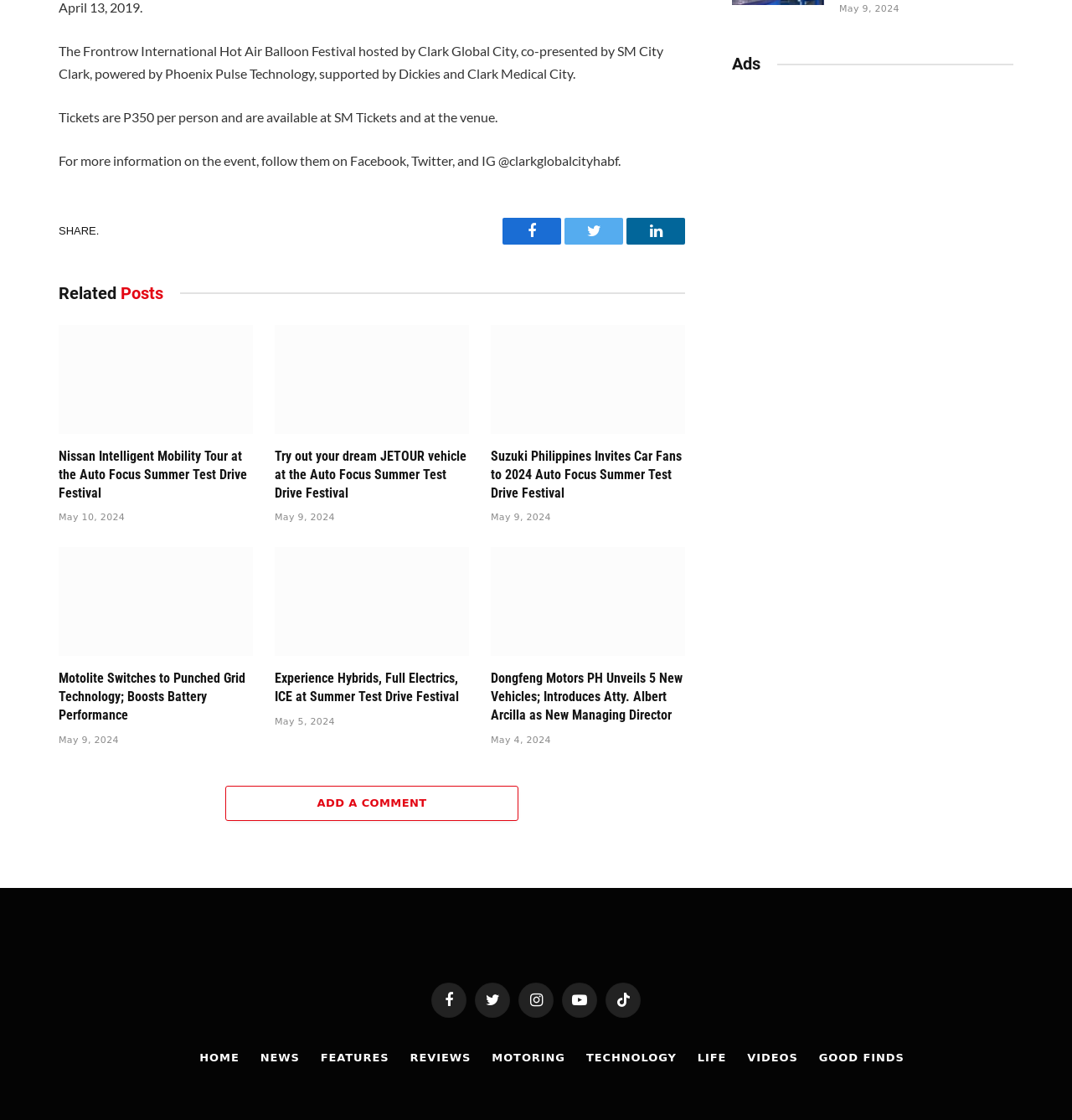Determine the bounding box coordinates for the clickable element to execute this instruction: "Add a comment". Provide the coordinates as four float numbers between 0 and 1, i.e., [left, top, right, bottom].

[0.21, 0.702, 0.484, 0.733]